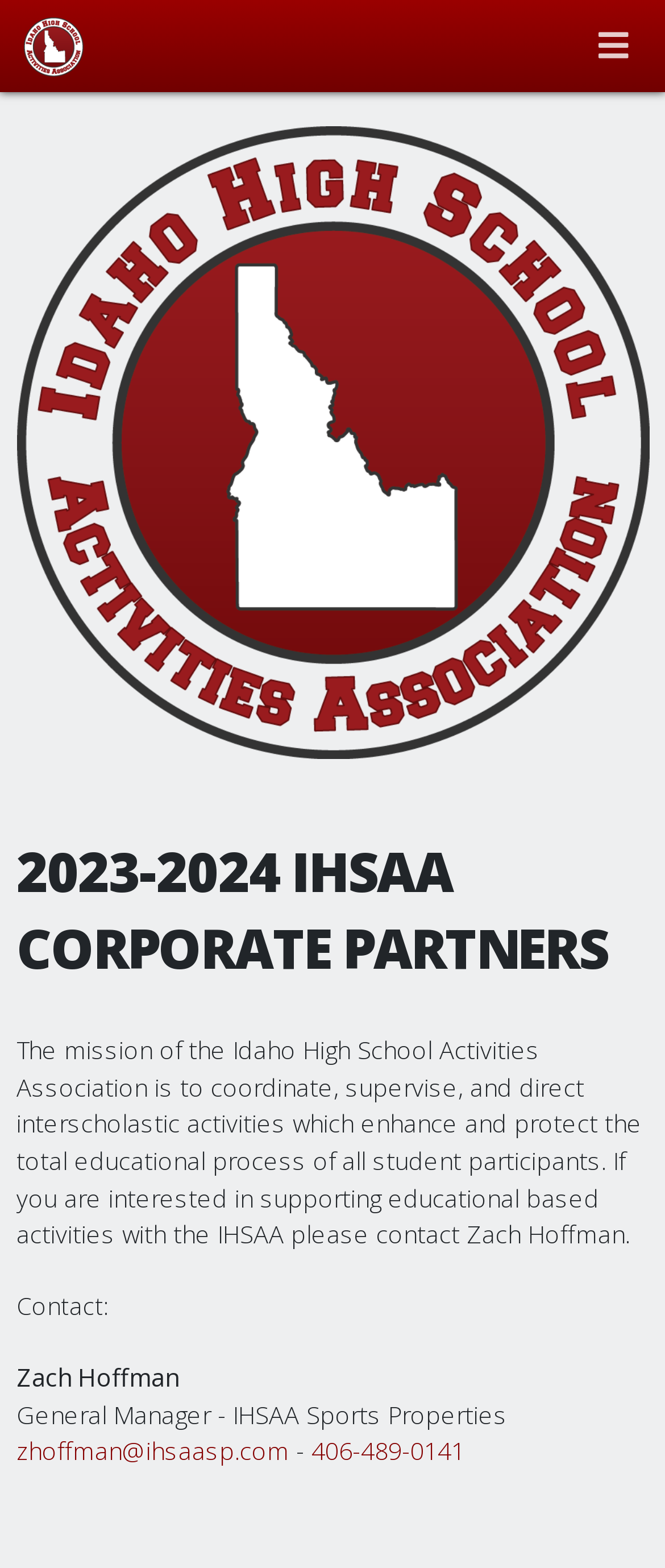Provide the bounding box coordinates of the HTML element this sentence describes: "zhoffman@ihsaasp.com". The bounding box coordinates consist of four float numbers between 0 and 1, i.e., [left, top, right, bottom].

[0.024, 0.915, 0.435, 0.936]